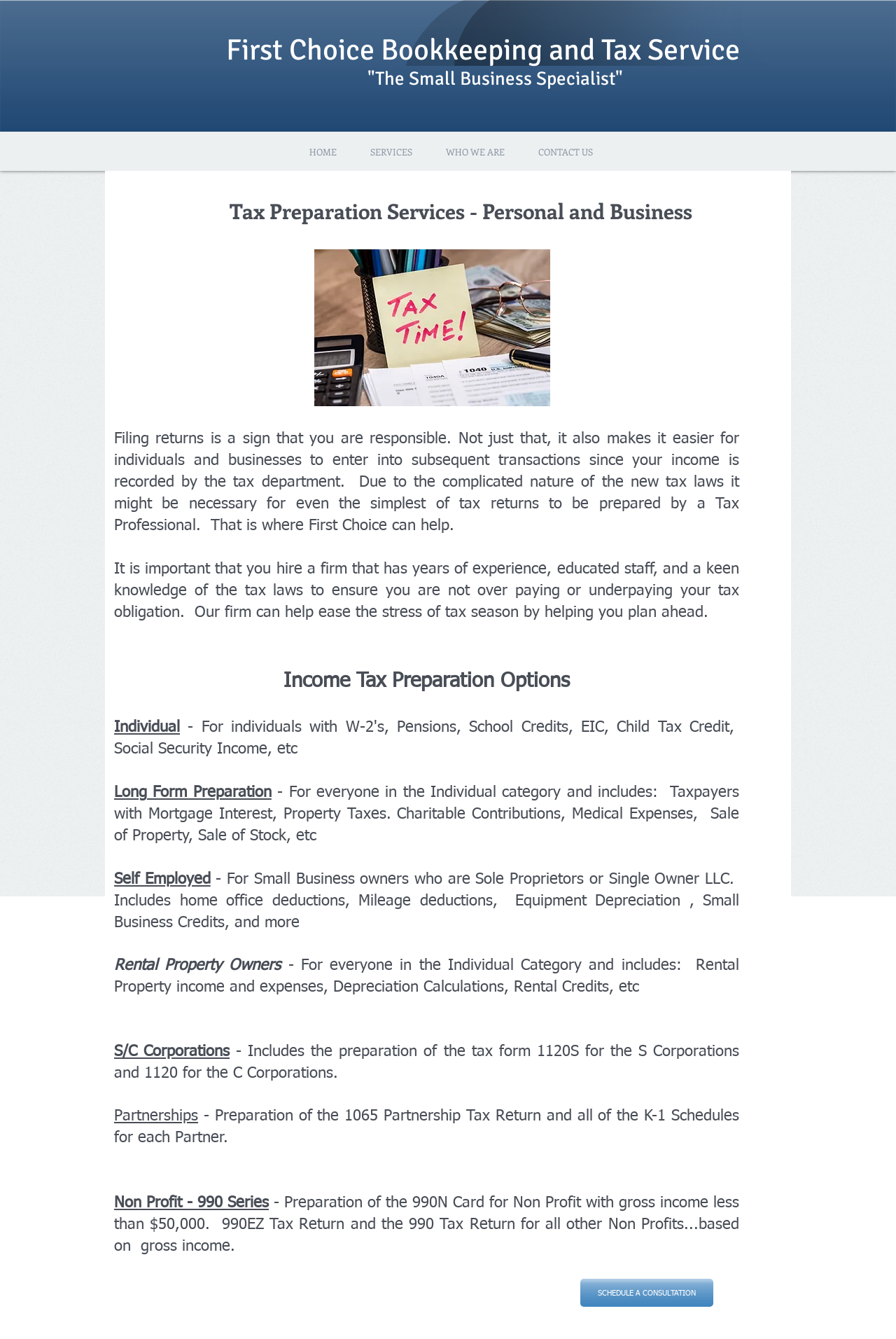What is the purpose of filing tax returns?
Based on the image, answer the question with as much detail as possible.

According to the webpage, filing tax returns is a sign of responsibility and it makes it easier for individuals and businesses to enter into subsequent transactions since their income is recorded by the tax department.